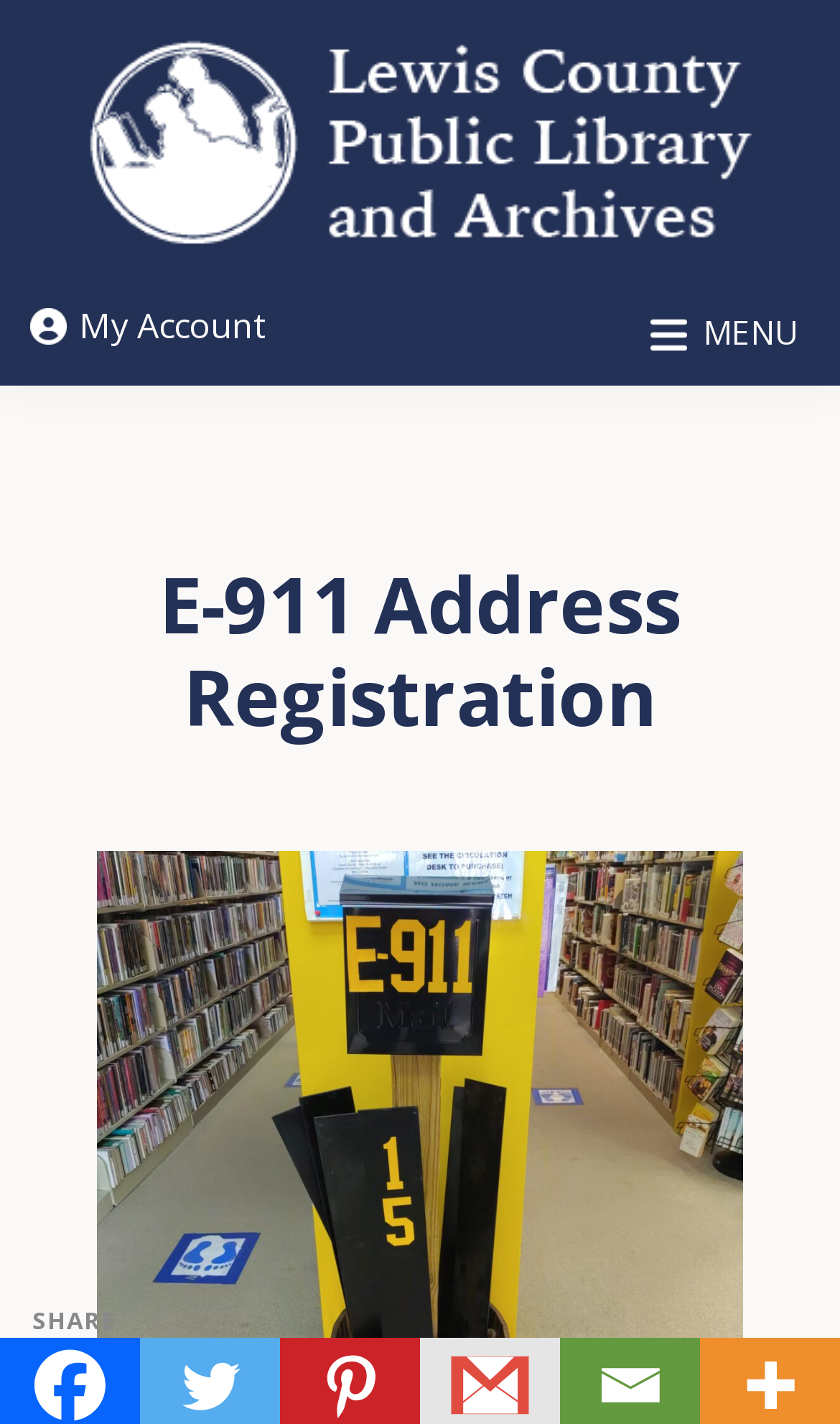Answer the question below with a single word or a brief phrase: 
What type of content can be found in the 'My Account' section?

User account information